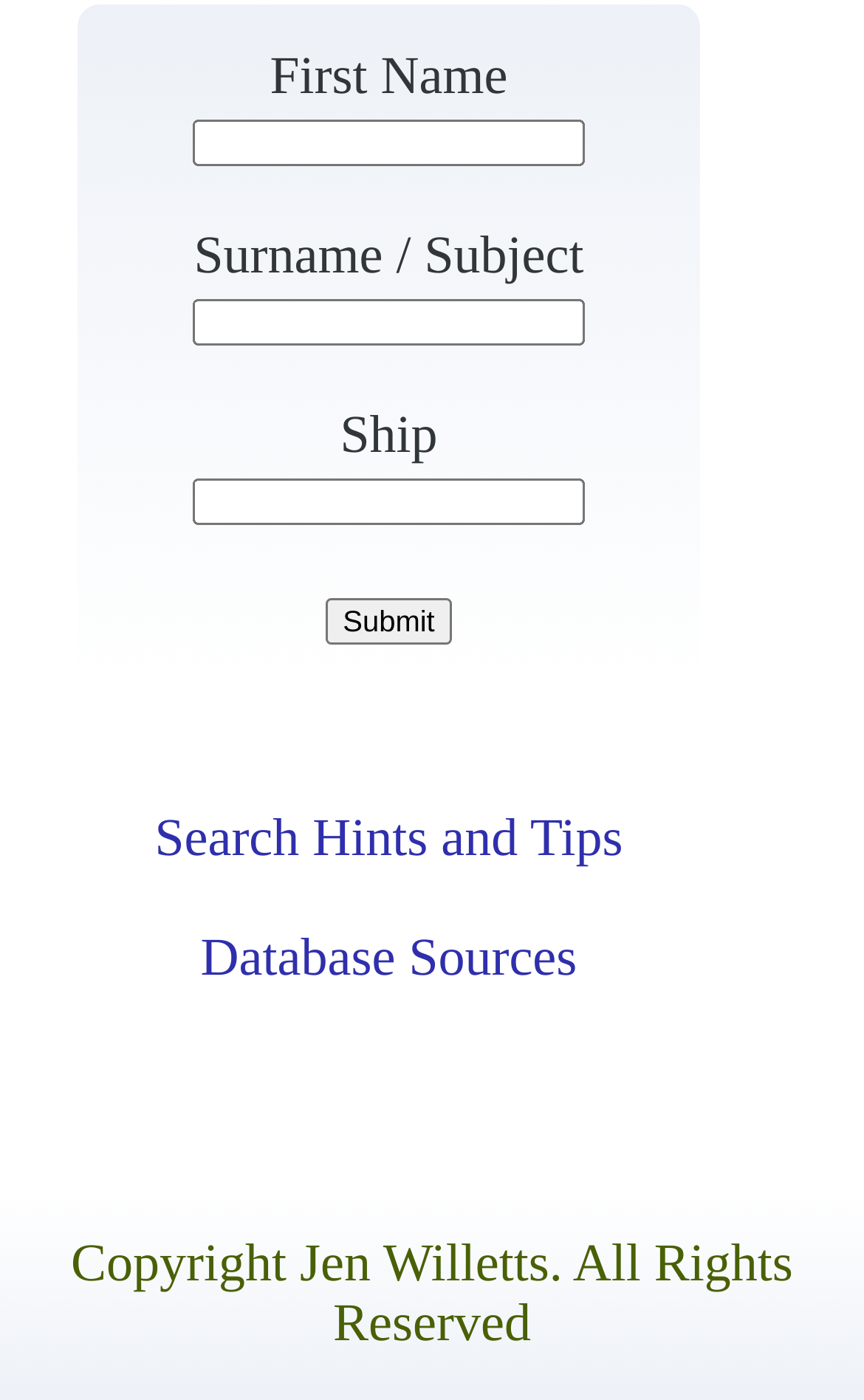Identify the bounding box for the described UI element. Provide the coordinates in (top-left x, top-left y, bottom-right x, bottom-right y) format with values ranging from 0 to 1: parent_node: First Name name="B1" value="Submit"

[0.376, 0.427, 0.524, 0.46]